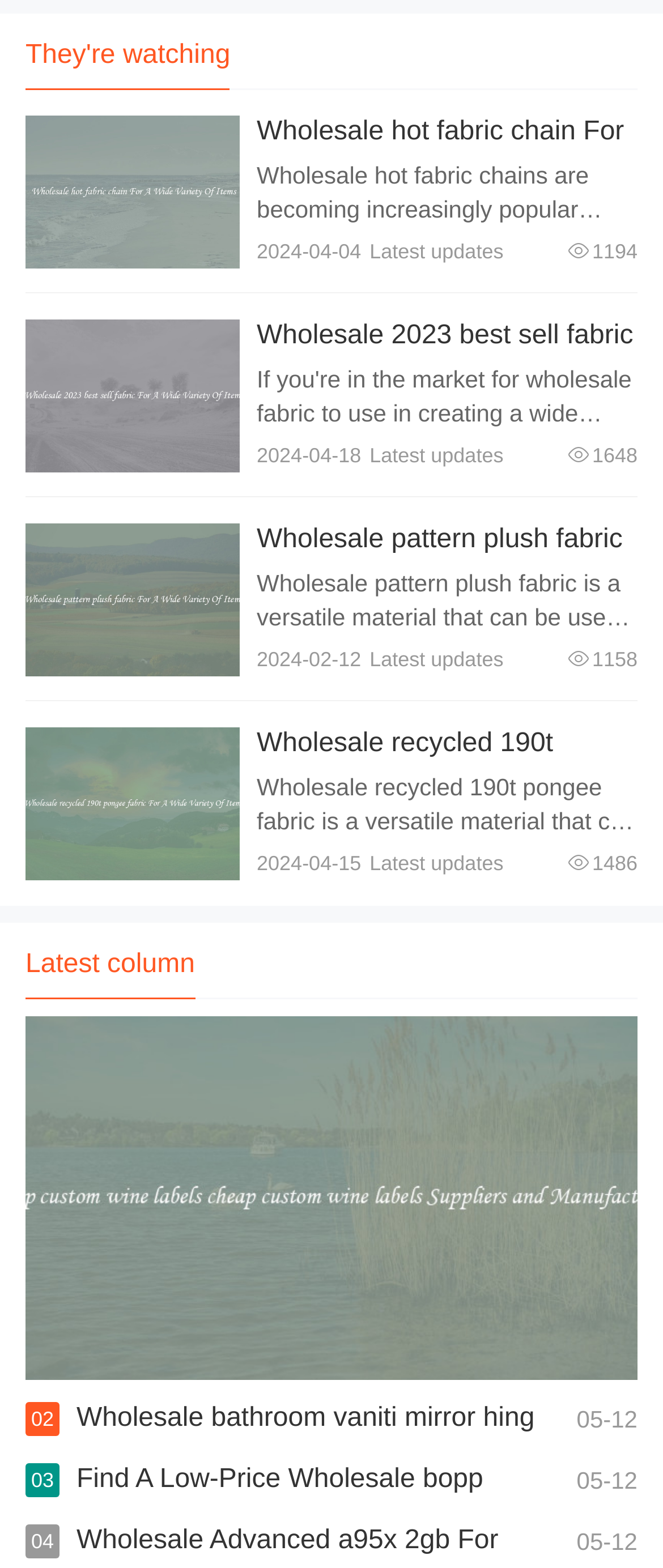Please identify the bounding box coordinates of where to click in order to follow the instruction: "View wholesale recycled 190t pongee fabric".

[0.387, 0.464, 0.848, 0.526]